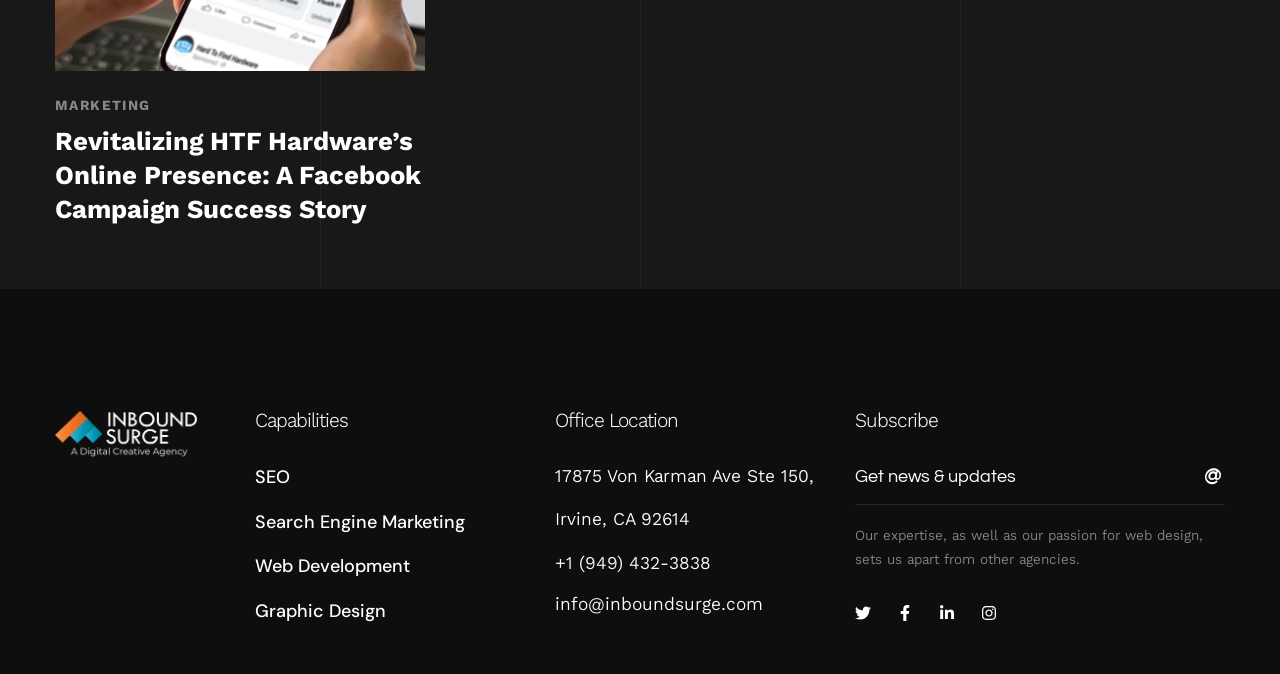From the screenshot, find the bounding box of the UI element matching this description: "Place of Publication". Supply the bounding box coordinates in the form [left, top, right, bottom], each a float between 0 and 1.

None